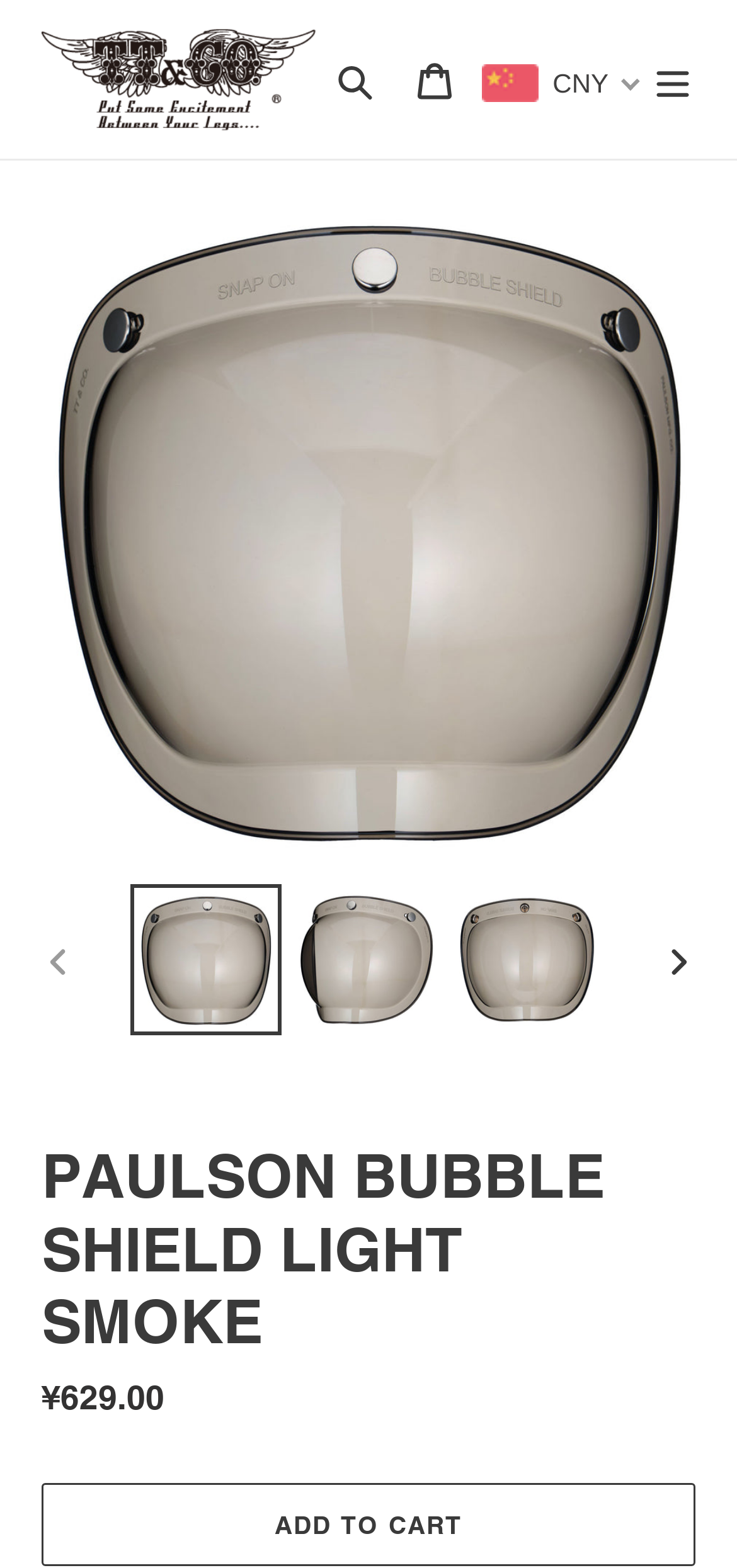Please identify the coordinates of the bounding box that should be clicked to fulfill this instruction: "Add to cart".

[0.056, 0.946, 0.944, 0.999]